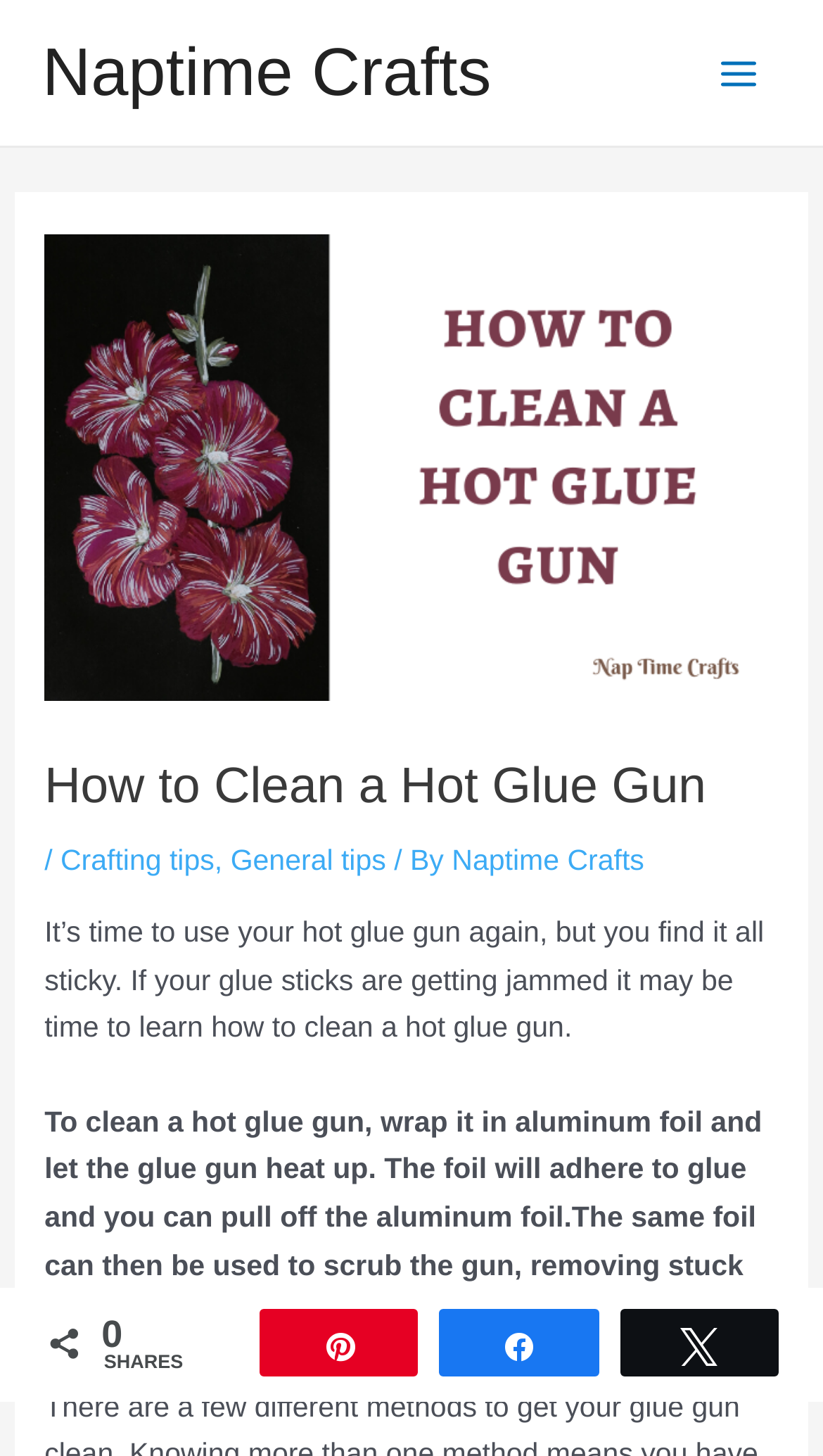Can you give a comprehensive explanation to the question given the content of the image?
How many social media sharing options are available?

There are three social media sharing options available, which are 'A Pin', 'k Share', and 'N Tweet', located at the bottom of the webpage.